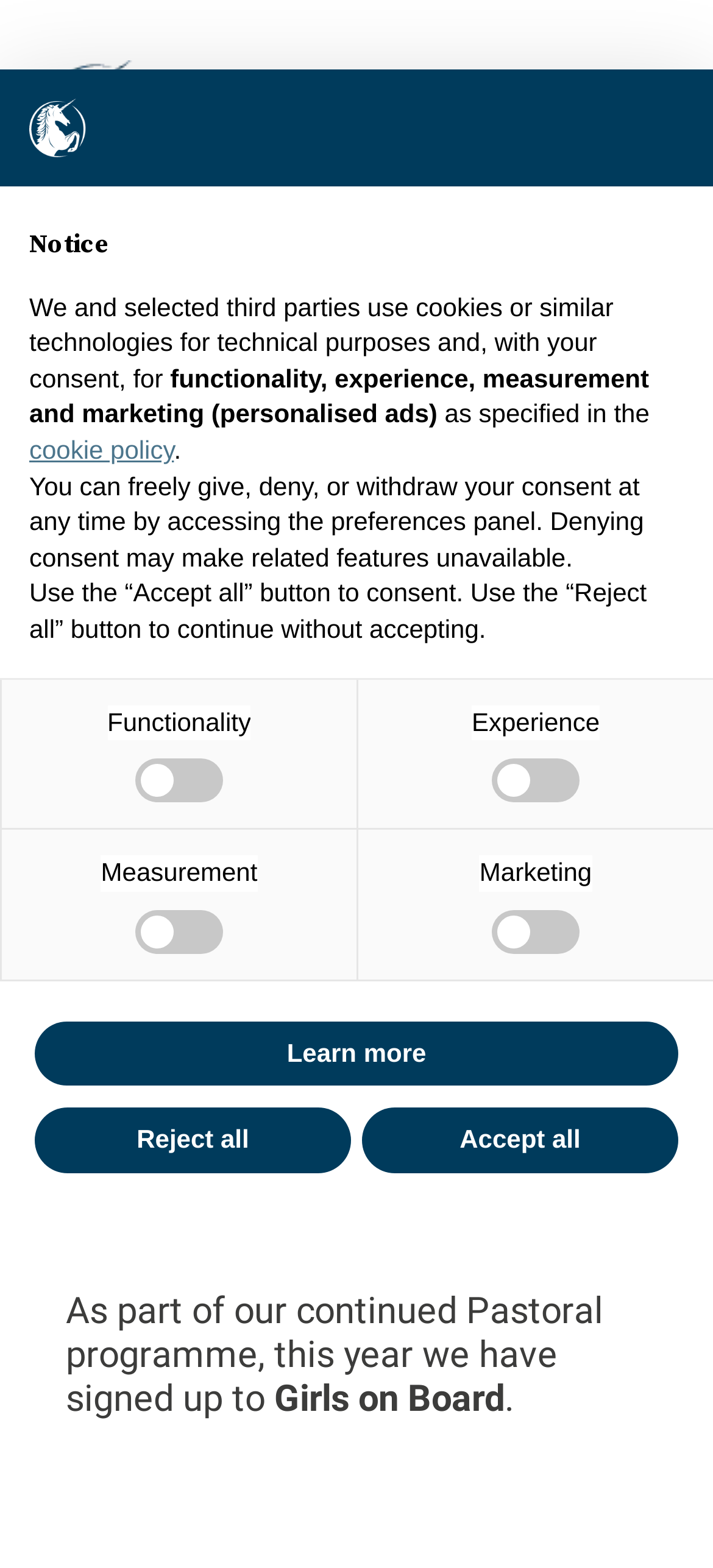Identify the bounding box coordinates necessary to click and complete the given instruction: "View November 2023".

None